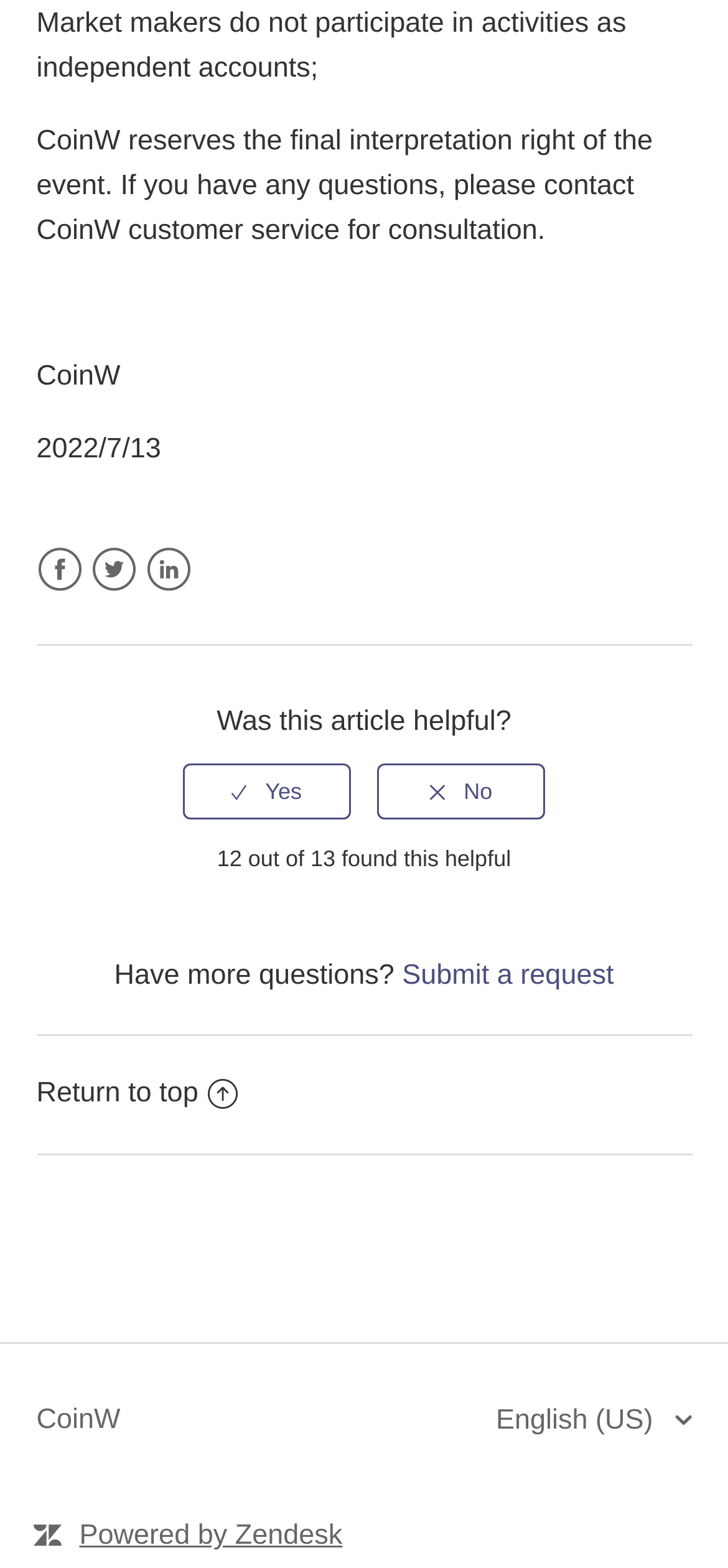Determine the bounding box coordinates of the clickable region to carry out the instruction: "Submit a request".

[0.552, 0.611, 0.843, 0.632]